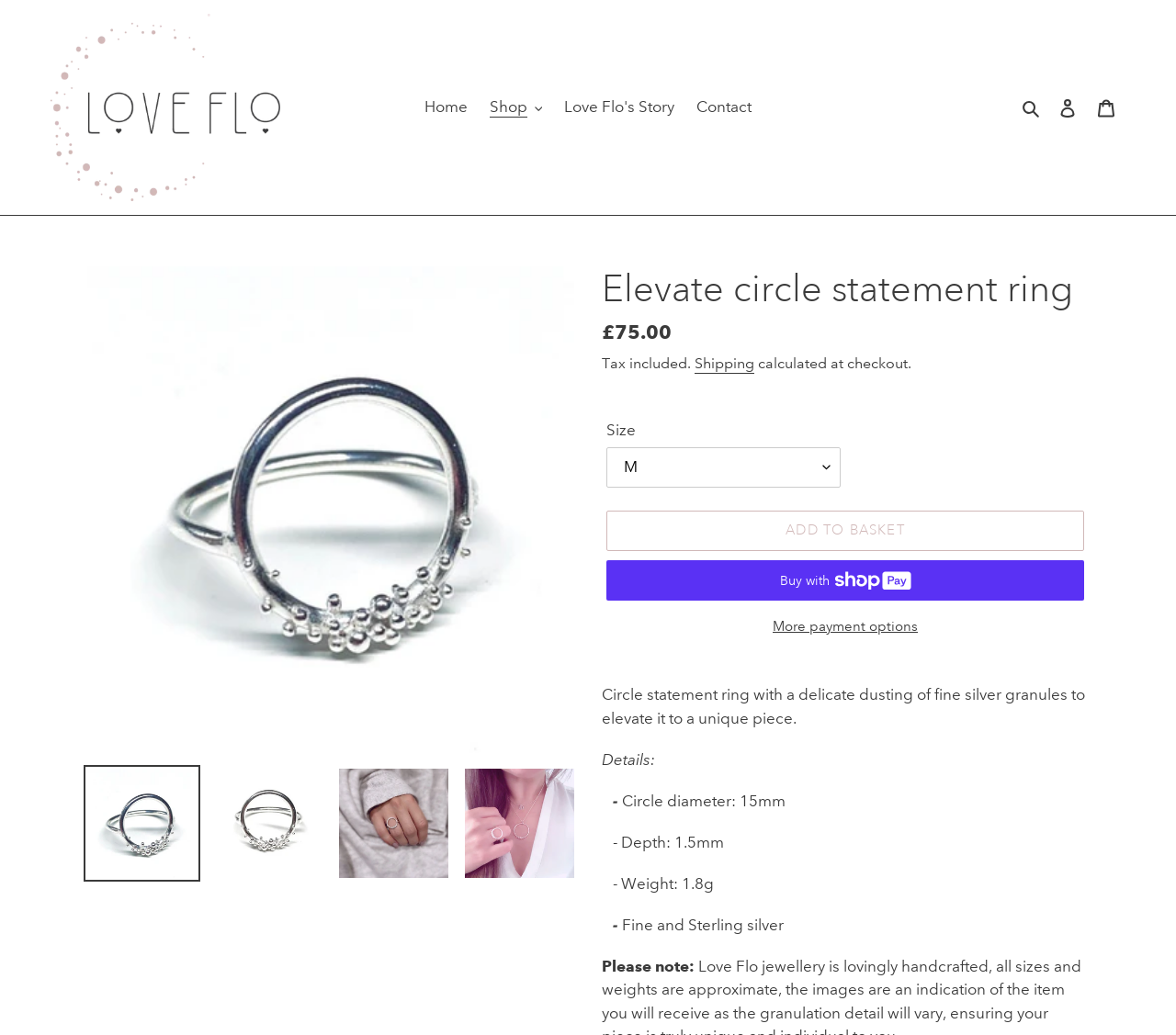Answer the question briefly using a single word or phrase: 
Is there a 'Buy now with ShopPay' button on the webpage?

Yes